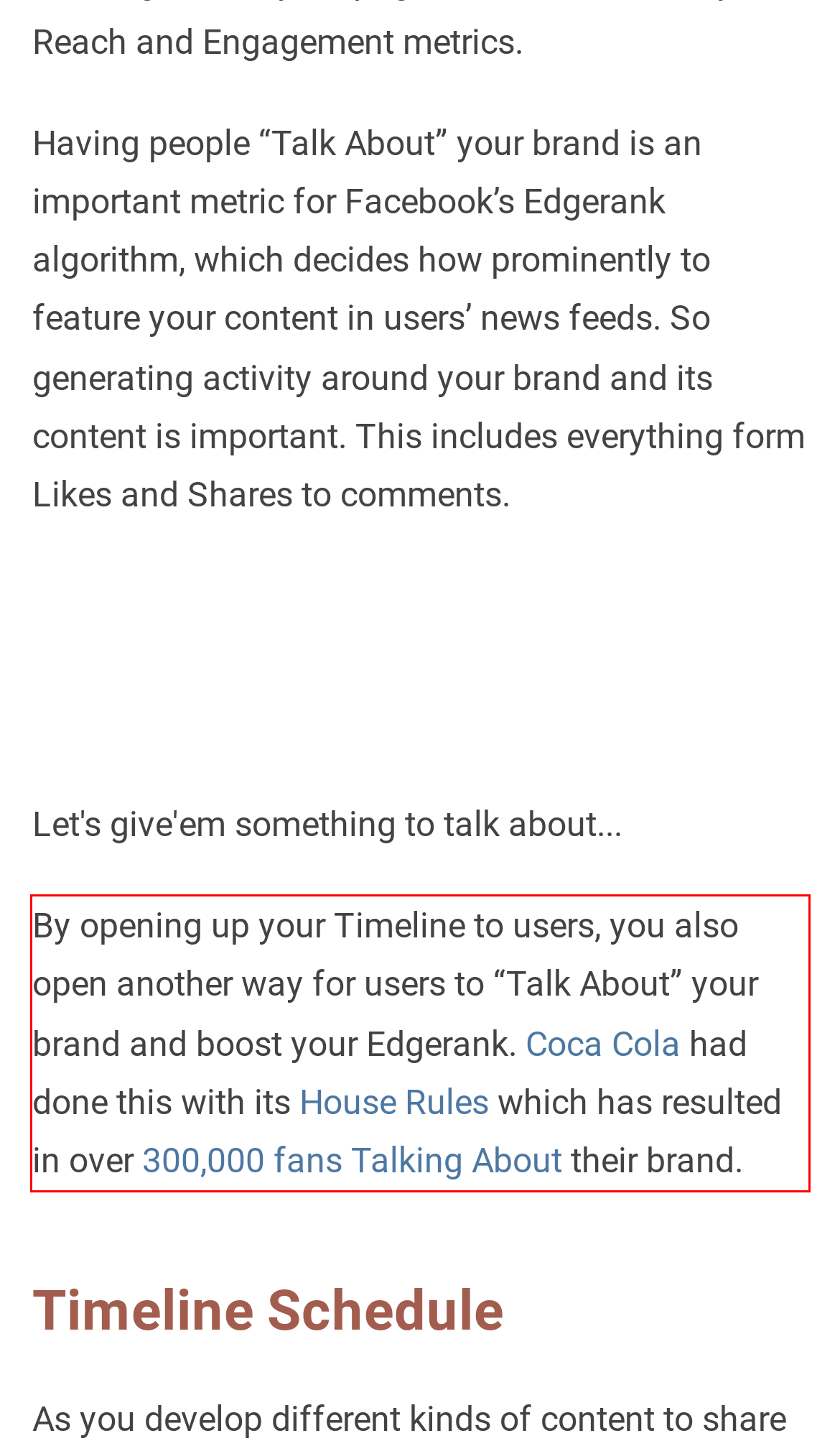From the screenshot of the webpage, locate the red bounding box and extract the text contained within that area.

By opening up your Timeline to users, you also open another way for users to “Talk About” your brand and boost your Edgerank. Coca Cola had done this with its House Rules which has resulted in over 300,000 fans Talking About their brand.